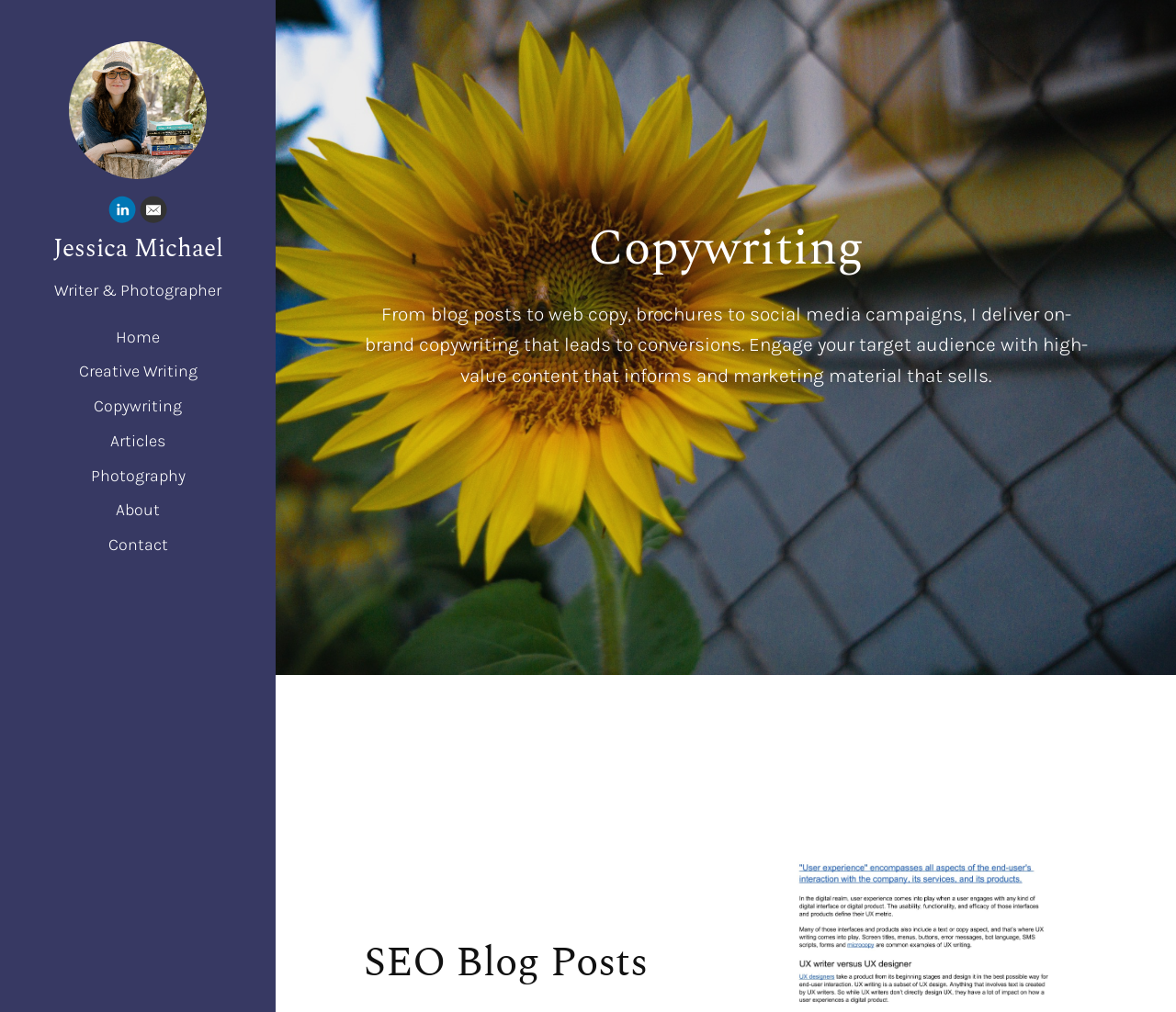Could you indicate the bounding box coordinates of the region to click in order to complete this instruction: "Learn more about Jessica Michael's copywriting services".

[0.309, 0.22, 0.925, 0.274]